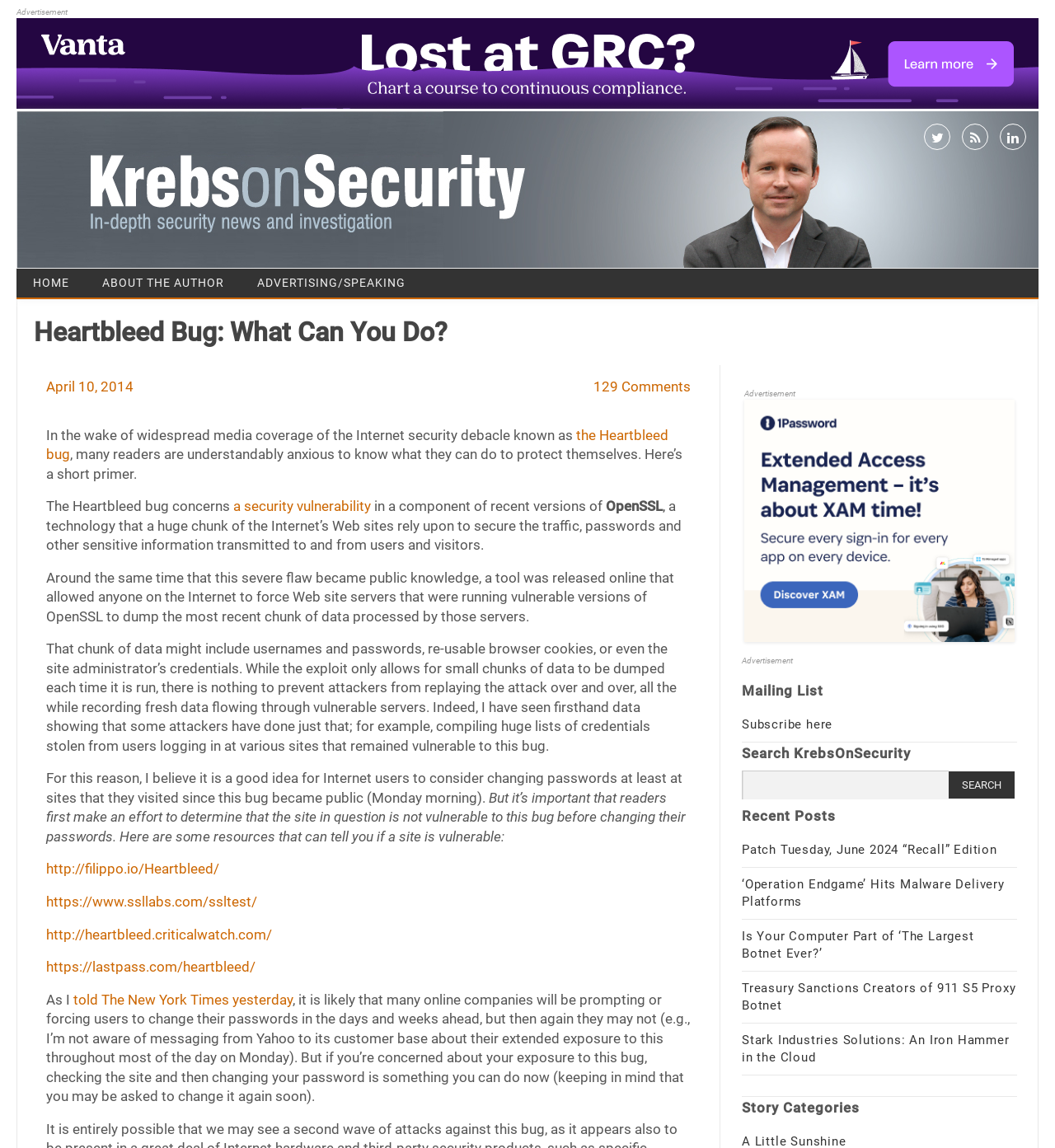Determine the bounding box coordinates (top-left x, top-left y, bottom-right x, bottom-right y) of the UI element described in the following text: https://www.ssllabs.com/ssltest/

[0.043, 0.778, 0.243, 0.793]